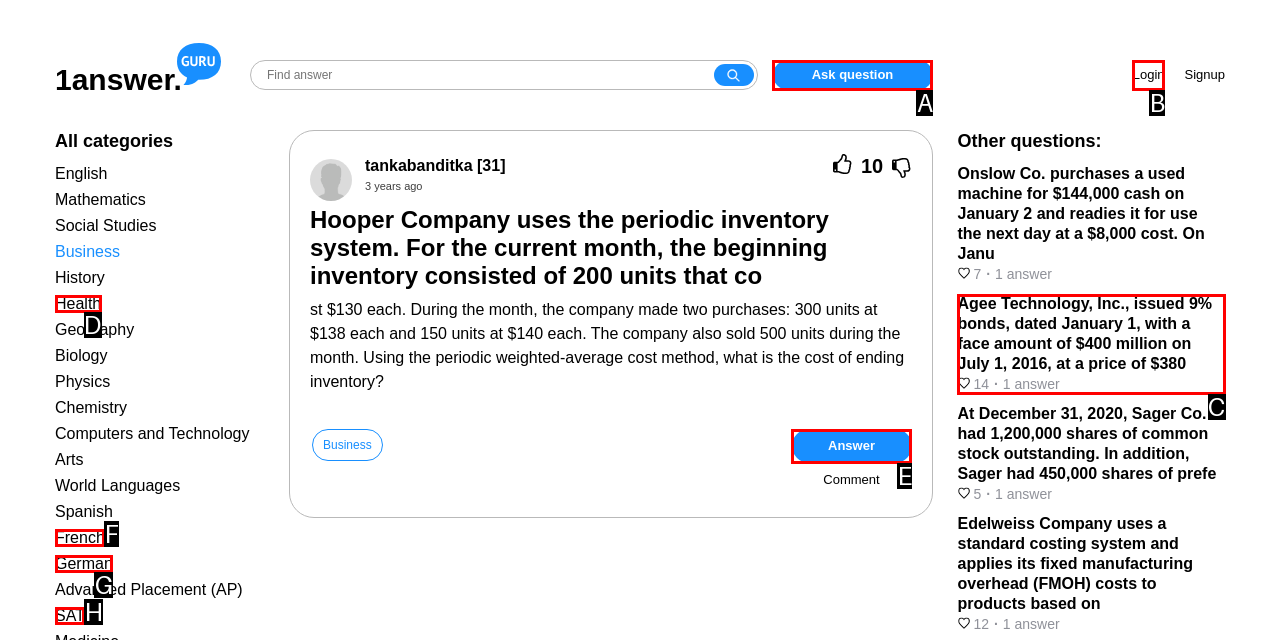Select the proper HTML element to perform the given task: Login Answer with the corresponding letter from the provided choices.

B